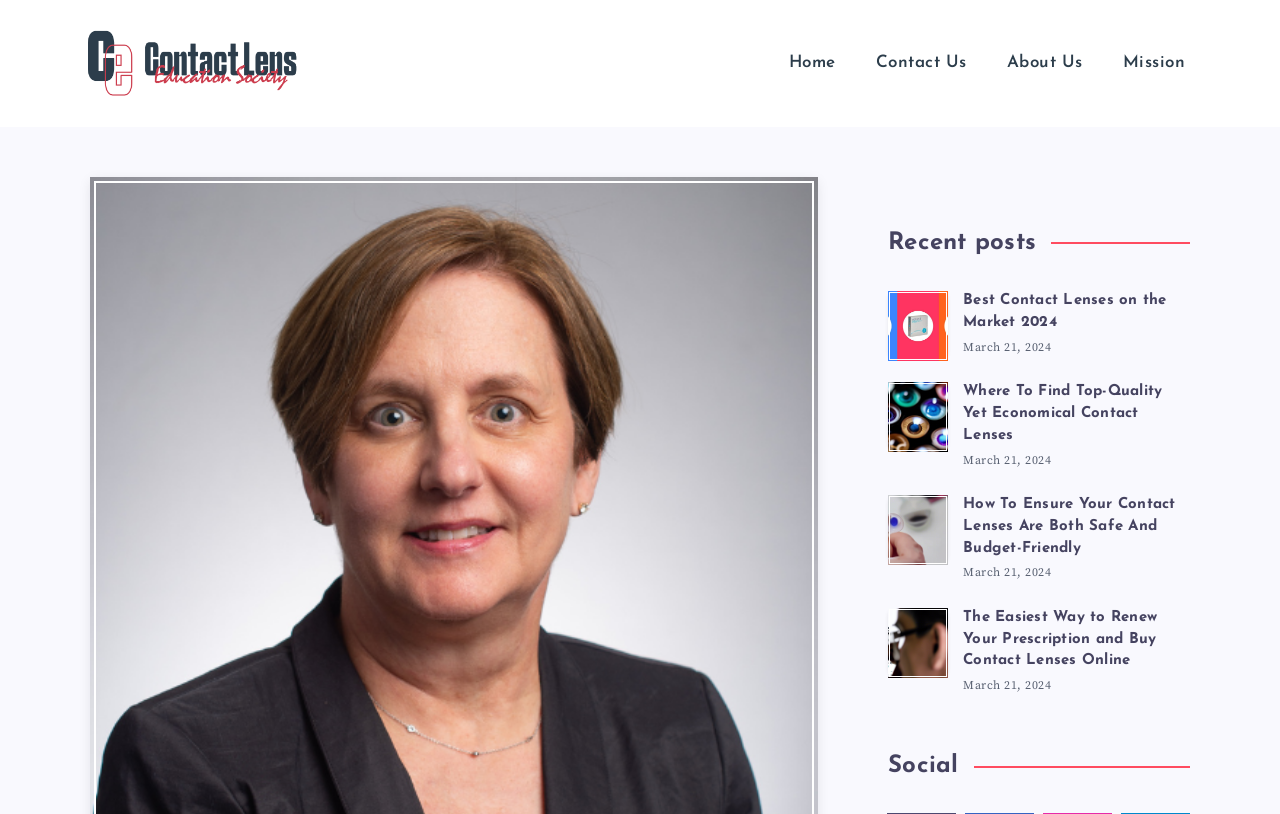Please specify the bounding box coordinates of the clickable region necessary for completing the following instruction: "Visit the 'Contact Us' page". The coordinates must consist of four float numbers between 0 and 1, i.e., [left, top, right, bottom].

[0.668, 0.05, 0.771, 0.106]